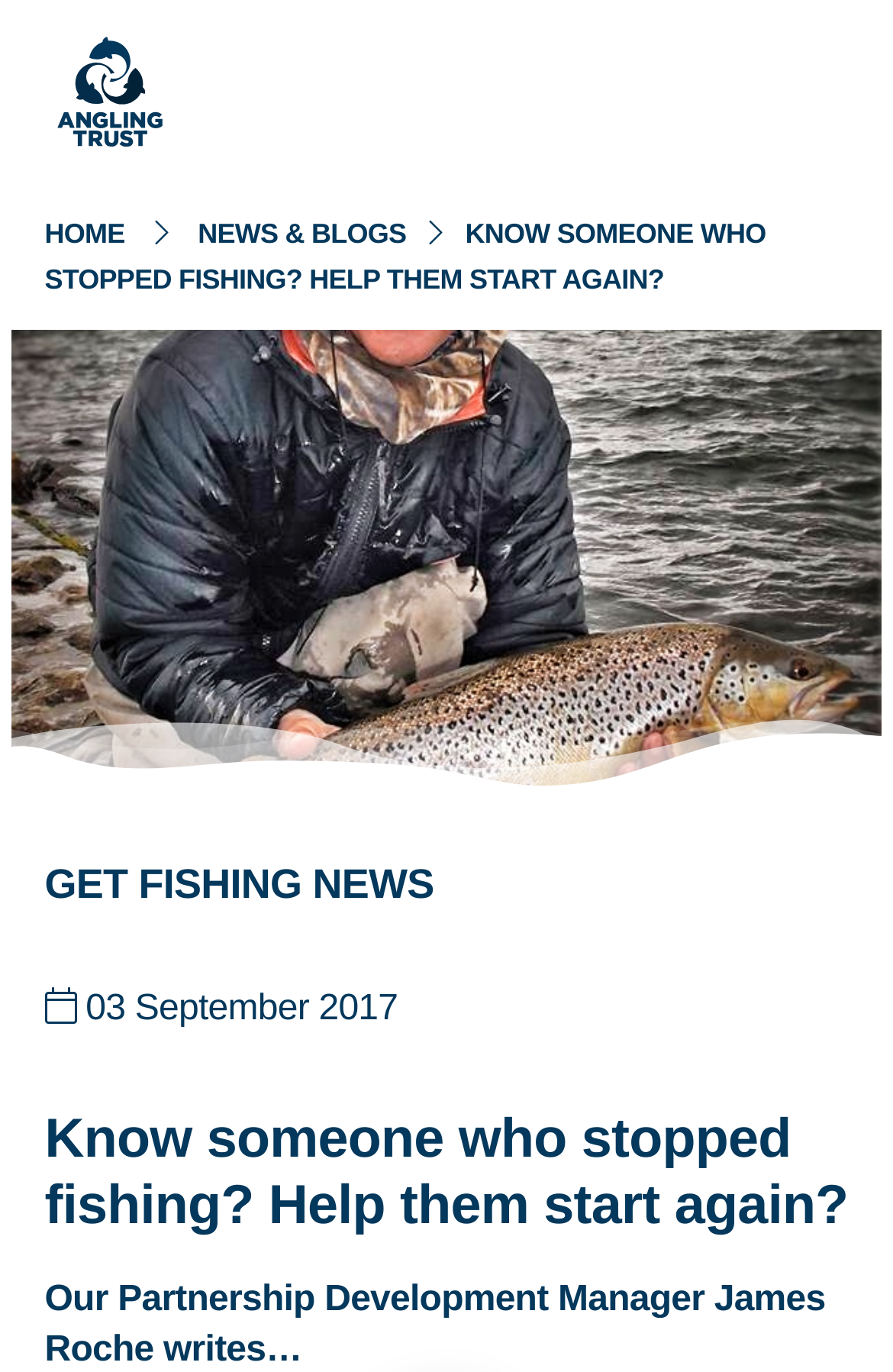Please specify the bounding box coordinates in the format (top-left x, top-left y, bottom-right x, bottom-right y), with values ranging from 0 to 1. Identify the bounding box for the UI component described as follows: Home

[0.05, 0.159, 0.14, 0.182]